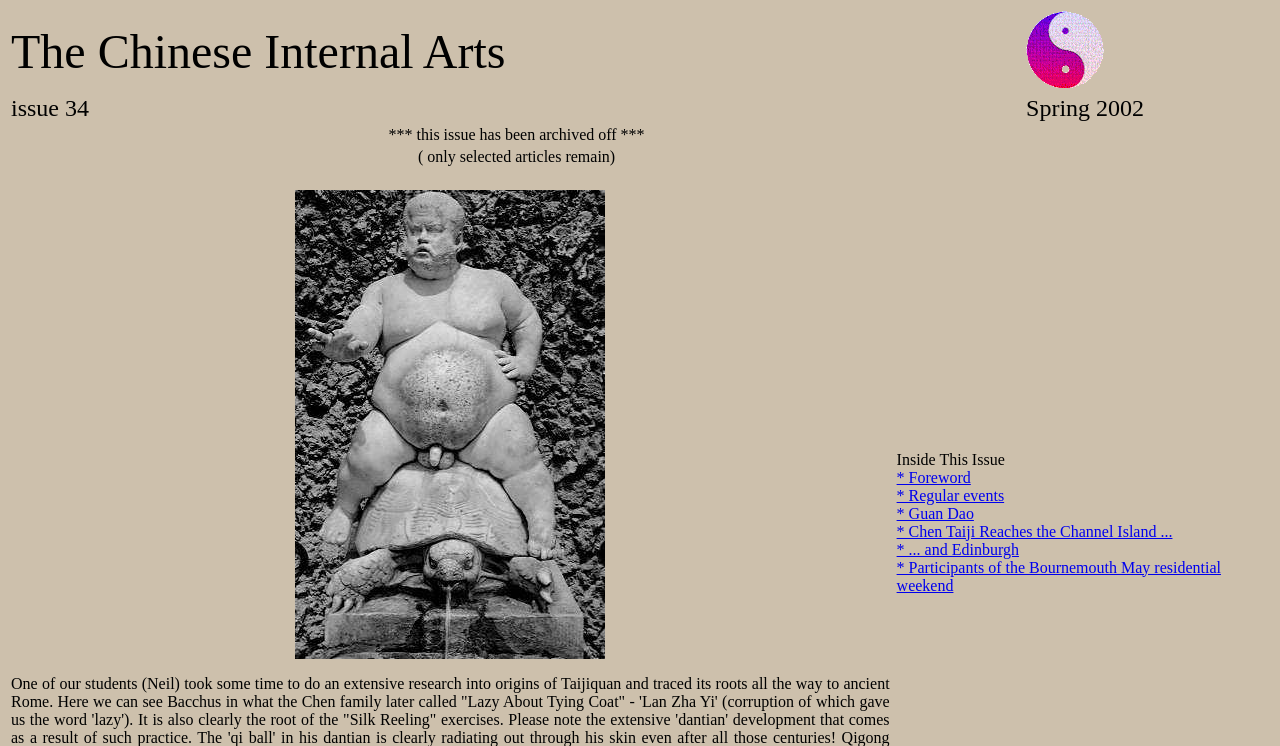What are the topics inside this issue?
Your answer should be a single word or phrase derived from the screenshot.

Foreword, Regular events, Guan Dao, etc.